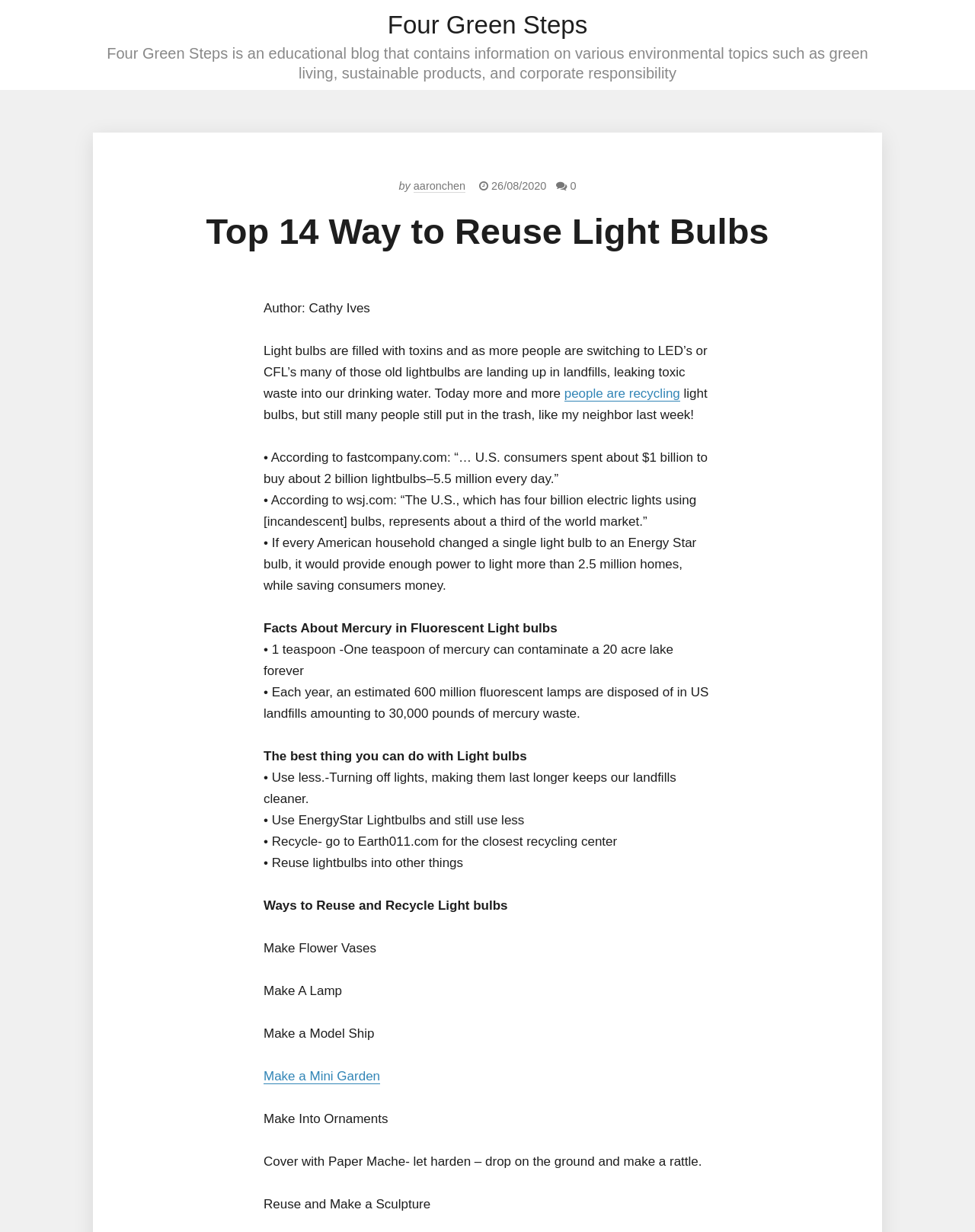Use a single word or phrase to answer the question:
What is the effect of one teaspoon of mercury on a lake?

Contaminate a 20 acre lake forever